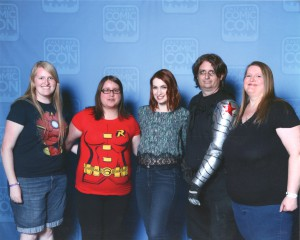How many fans are in the group?
Please provide a comprehensive answer based on the information in the image.

The caption explicitly states that five fans gather for a group shot with Felicia Day, which implies that there are five individuals, including Felicia, in the photograph.